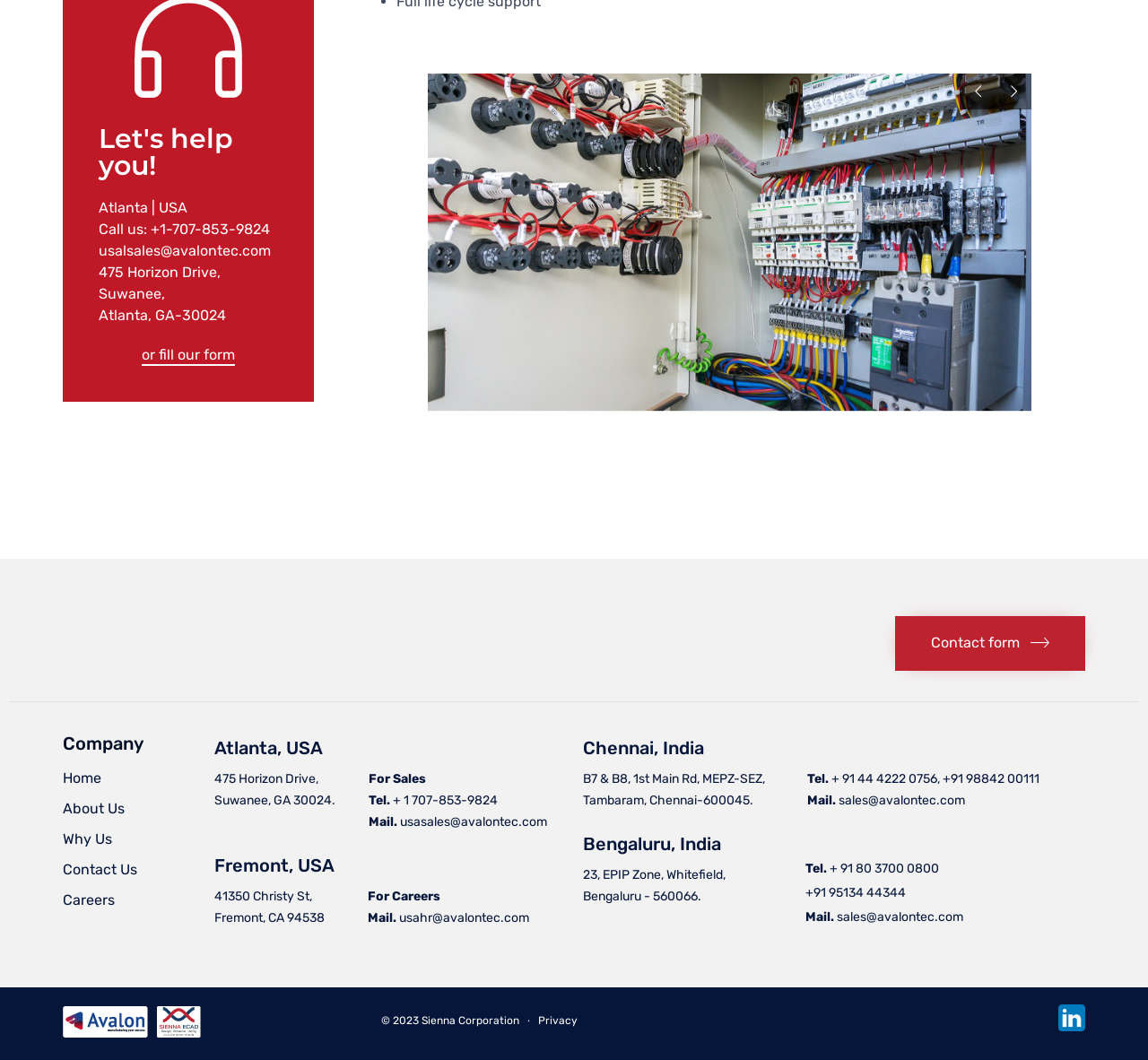Bounding box coordinates are specified in the format (top-left x, top-left y, bottom-right x, bottom-right y). All values are floating point numbers bounded between 0 and 1. Please provide the bounding box coordinate of the region this sentence describes: Contact Us

[0.055, 0.806, 0.179, 0.835]